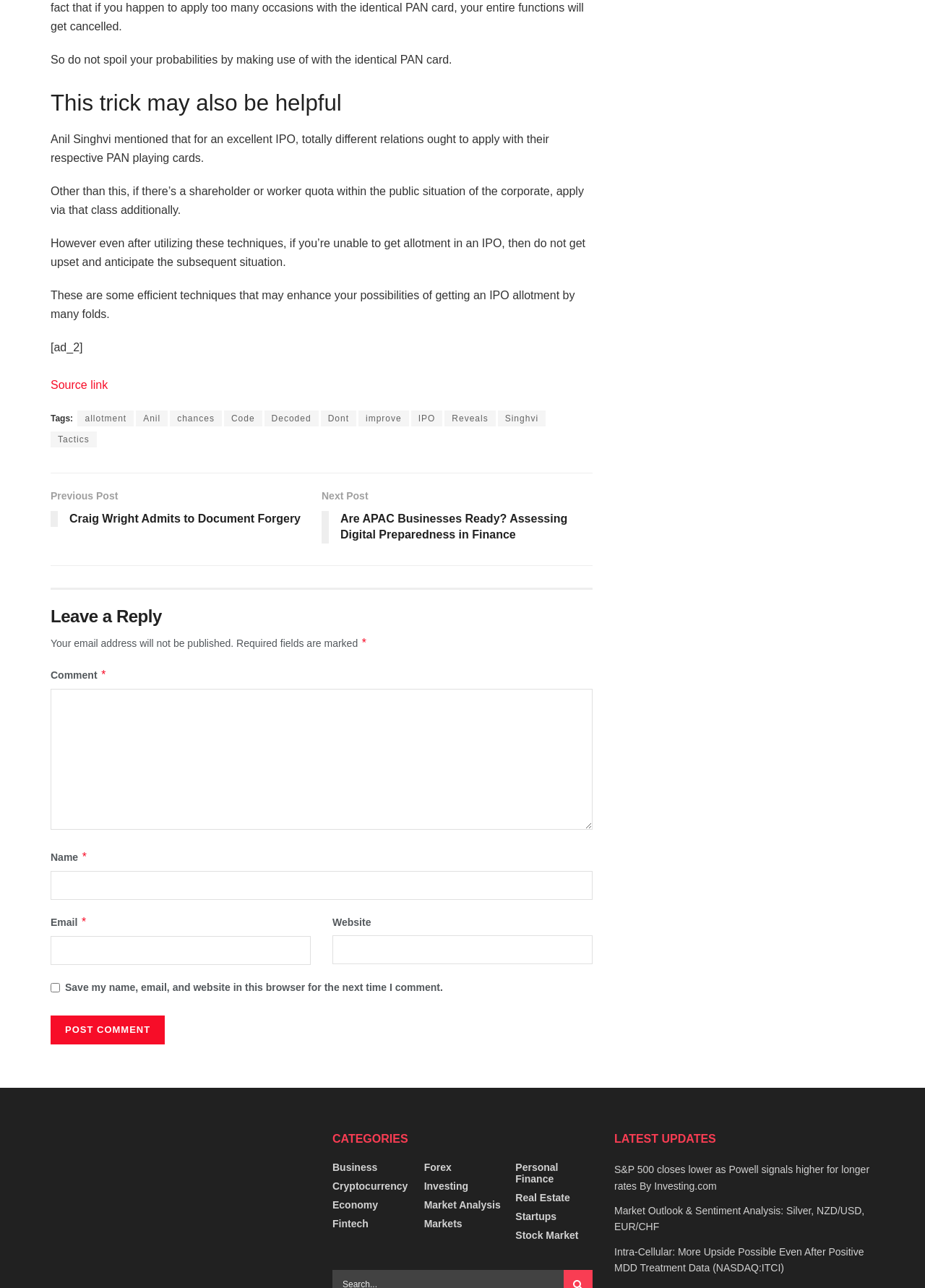Please find the bounding box coordinates of the element that must be clicked to perform the given instruction: "Click on the 'Post Comment' button". The coordinates should be four float numbers from 0 to 1, i.e., [left, top, right, bottom].

[0.055, 0.788, 0.178, 0.811]